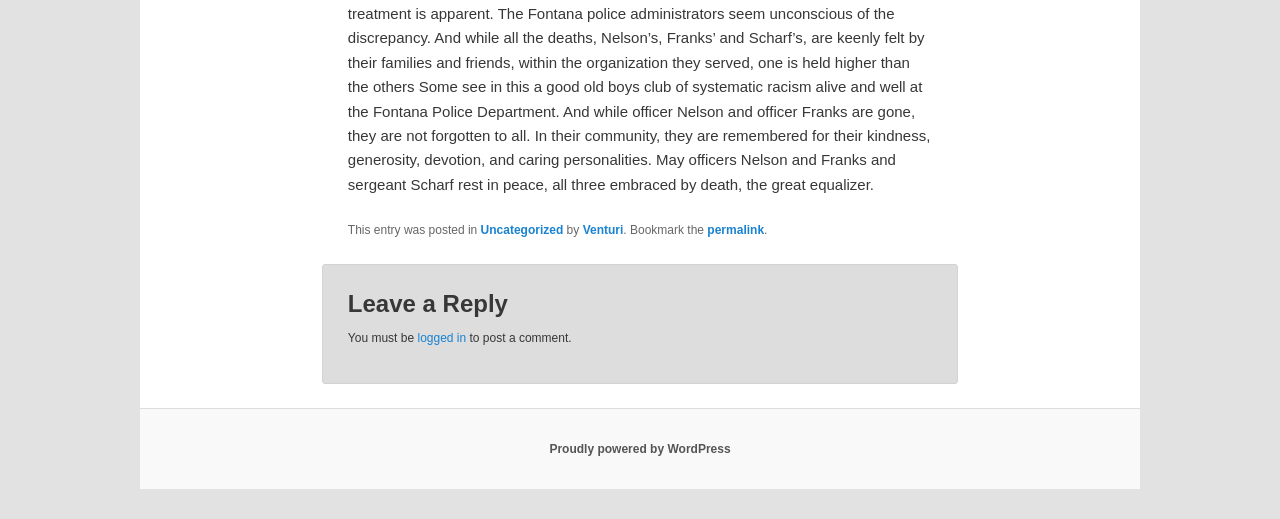Give a one-word or one-phrase response to the question: 
Who is the author of the post?

Venturi